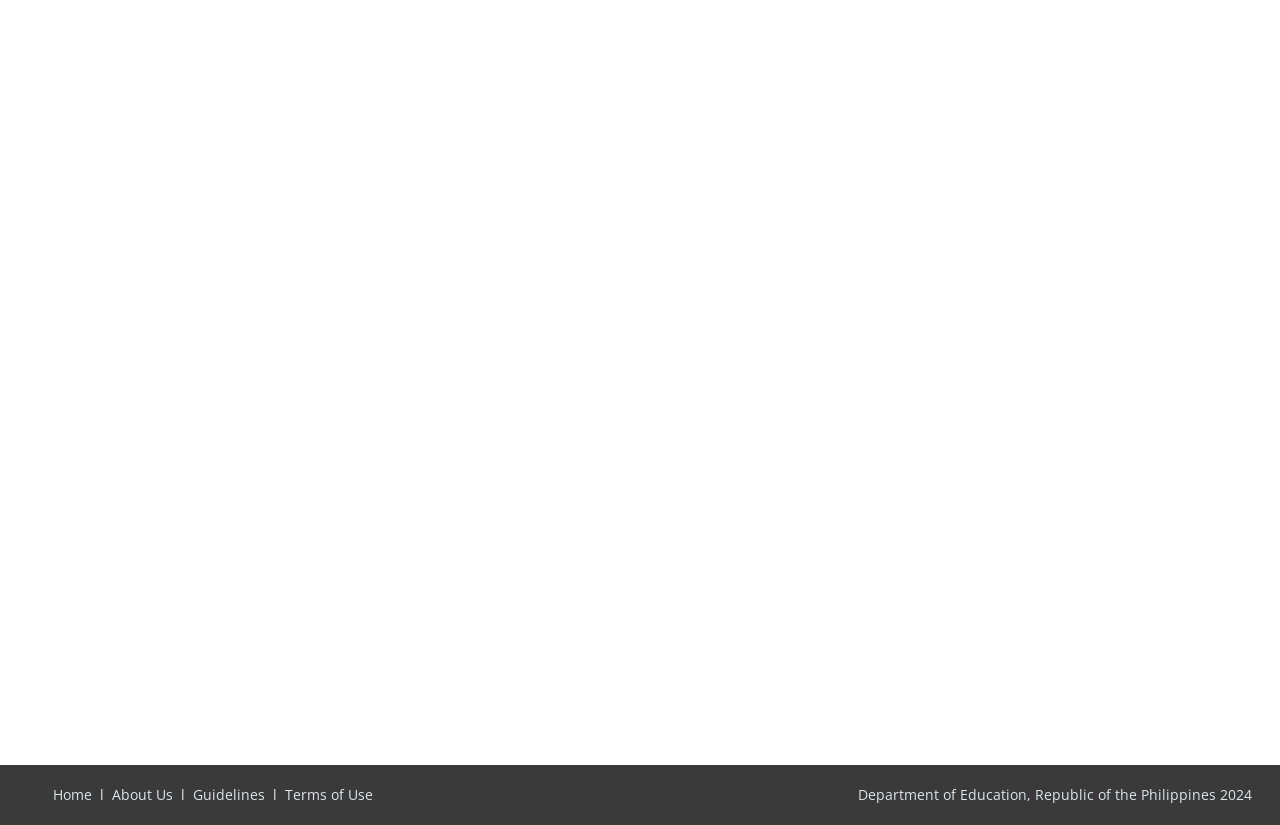Using the element description Guidelines, predict the bounding box coordinates for the UI element. Provide the coordinates in (top-left x, top-left y, bottom-right x, bottom-right y) format with values ranging from 0 to 1.

[0.151, 0.952, 0.207, 0.975]